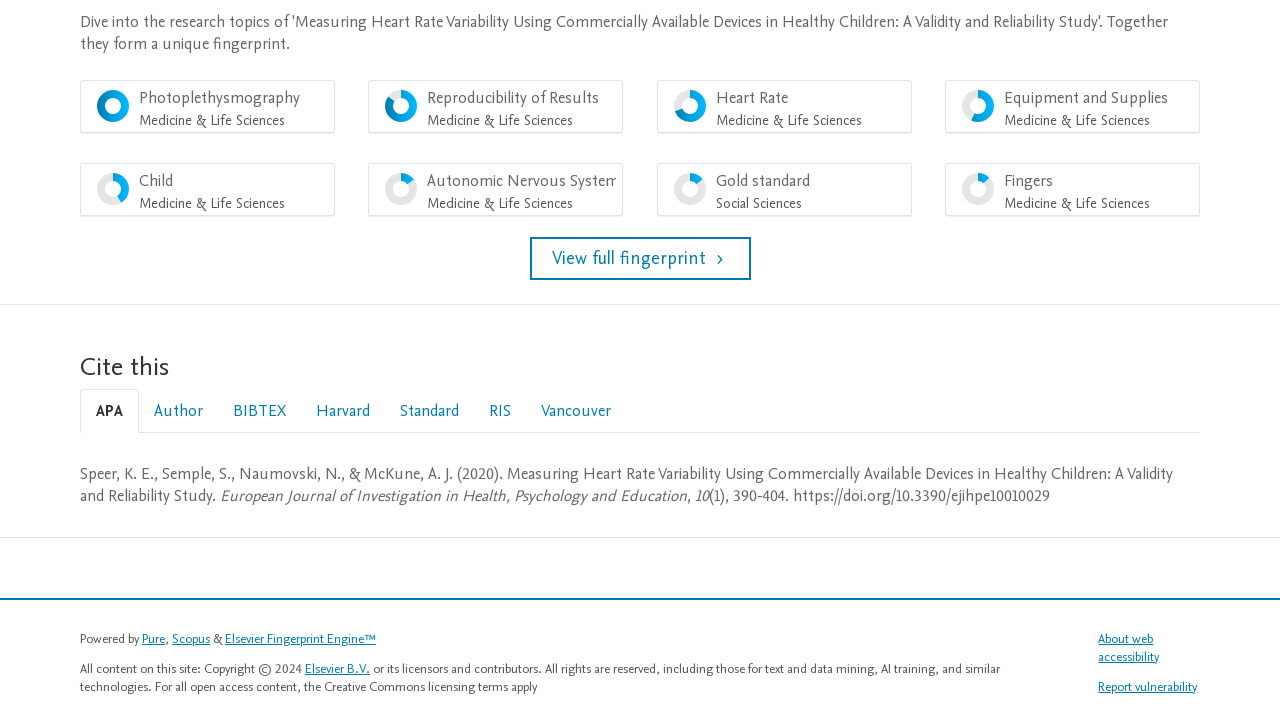Could you provide the bounding box coordinates for the portion of the screen to click to complete this instruction: "Cite this in APA style"?

[0.062, 0.551, 0.109, 0.613]